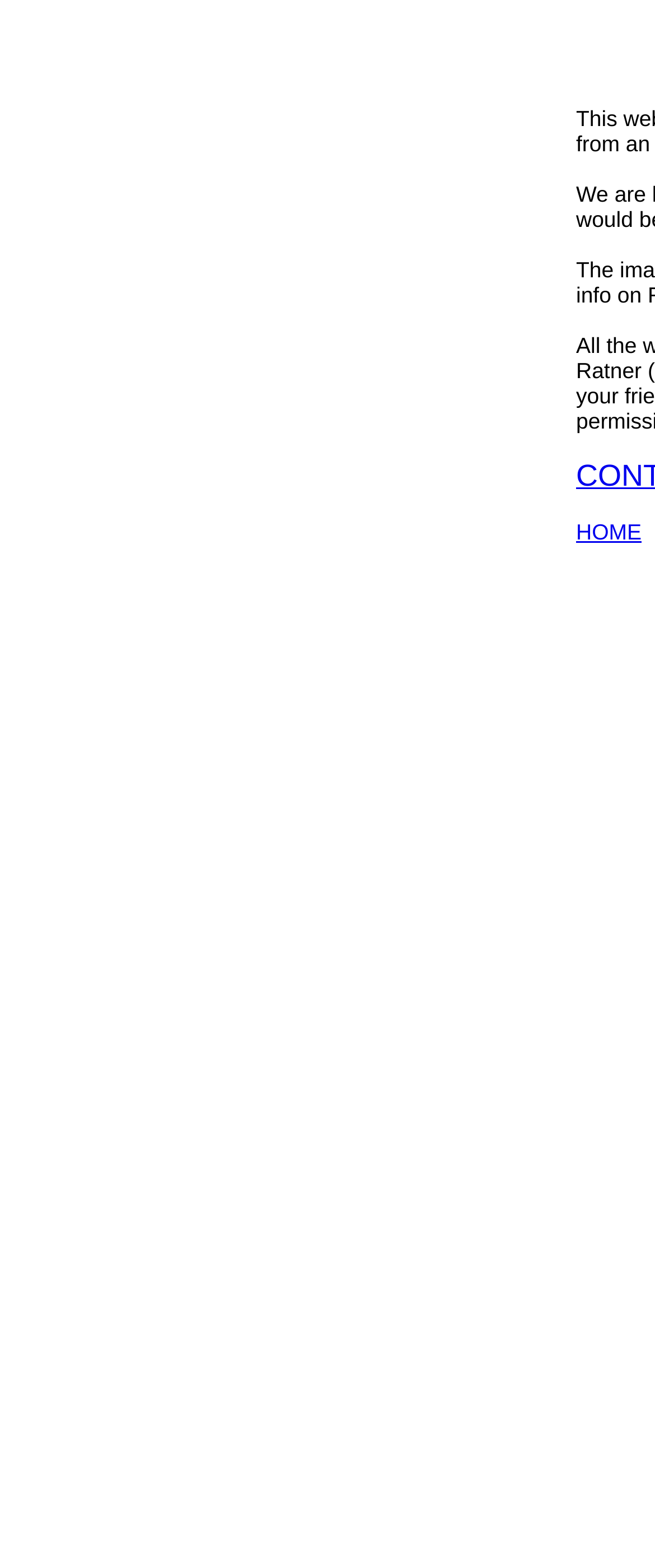Using the element description HOME, predict the bounding box coordinates for the UI element. Provide the coordinates in (top-left x, top-left y, bottom-right x, bottom-right y) format with values ranging from 0 to 1.

[0.879, 0.331, 0.979, 0.347]